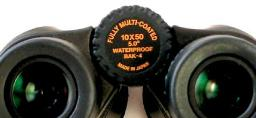Create an extensive caption that includes all significant details of the image.

The image showcases a close-up of a binocular, prominently displaying the focusing knob at the center. The knob features an orange label that reads "10X50", indicating the binocular's magnification of 10 times and a front lens diameter of 50 millimeters. This detail signifies that it is suitable for both astronomical and terrestrial viewing. Surrounding the knob, the binoculars are described as "Fully Multi-Coated" and "Waterproof," highlighting their quality in terms of light transmission and durability in various weather conditions. The overall design appears robust and practical, making these binoculars an ideal choice for outdoor enthusiasts and nature observers.